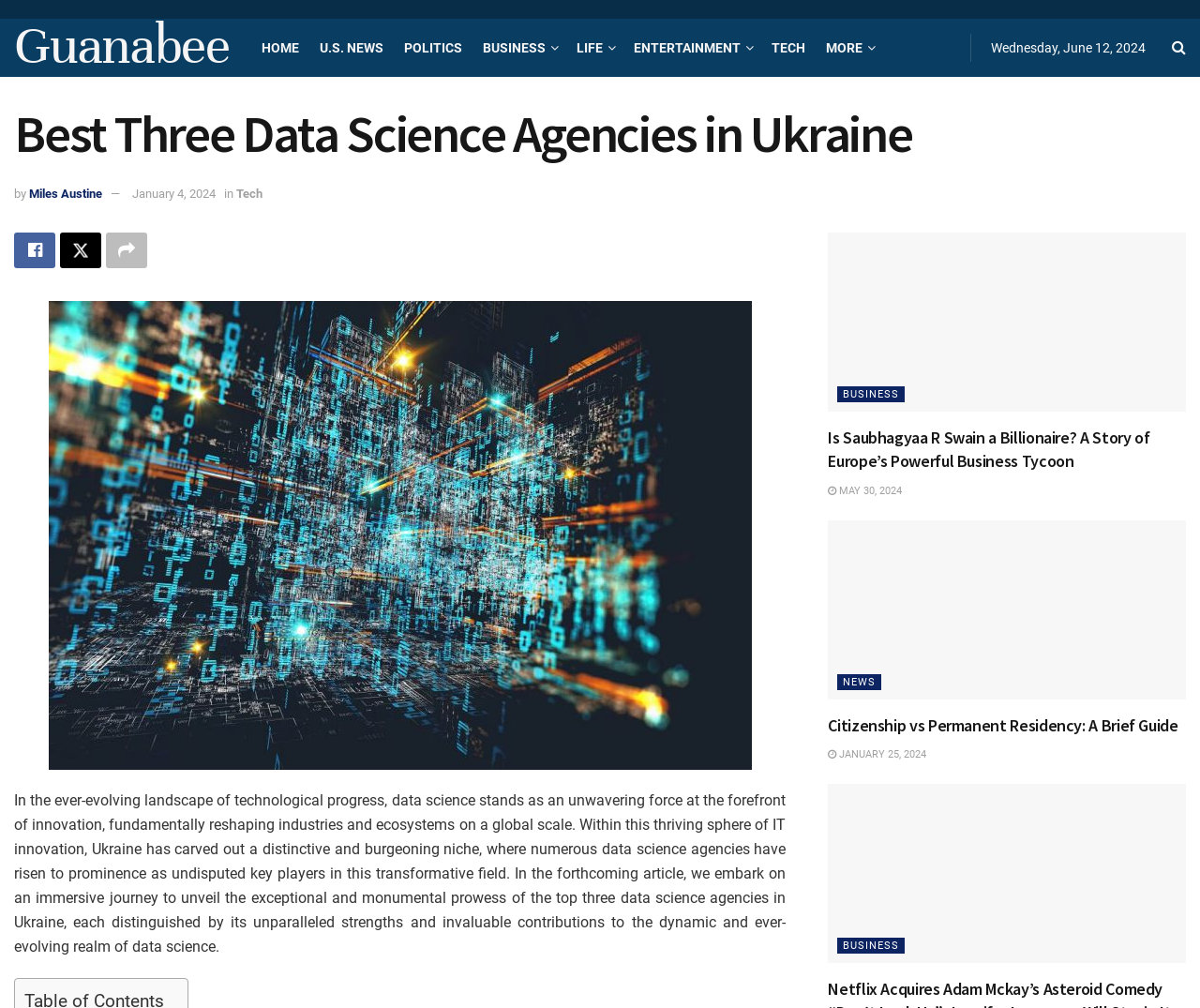What is the date mentioned at the top of the webpage?
Using the details shown in the screenshot, provide a comprehensive answer to the question.

I found the date by looking at the static text element at the top of the webpage, which says 'Wednesday, June 12, 2024'.